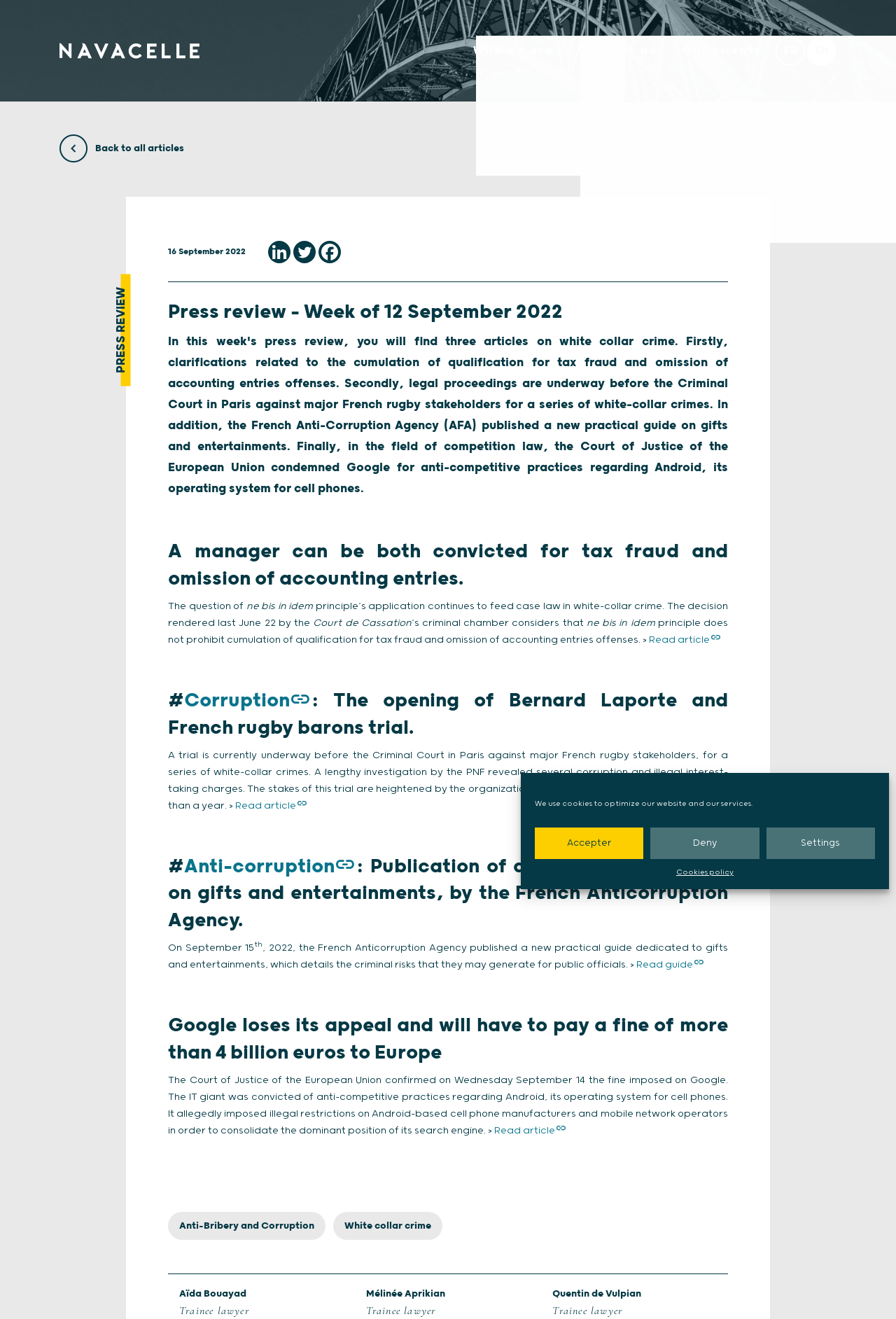Please find and provide the title of the webpage.

Press review – Week of 12 September 2022